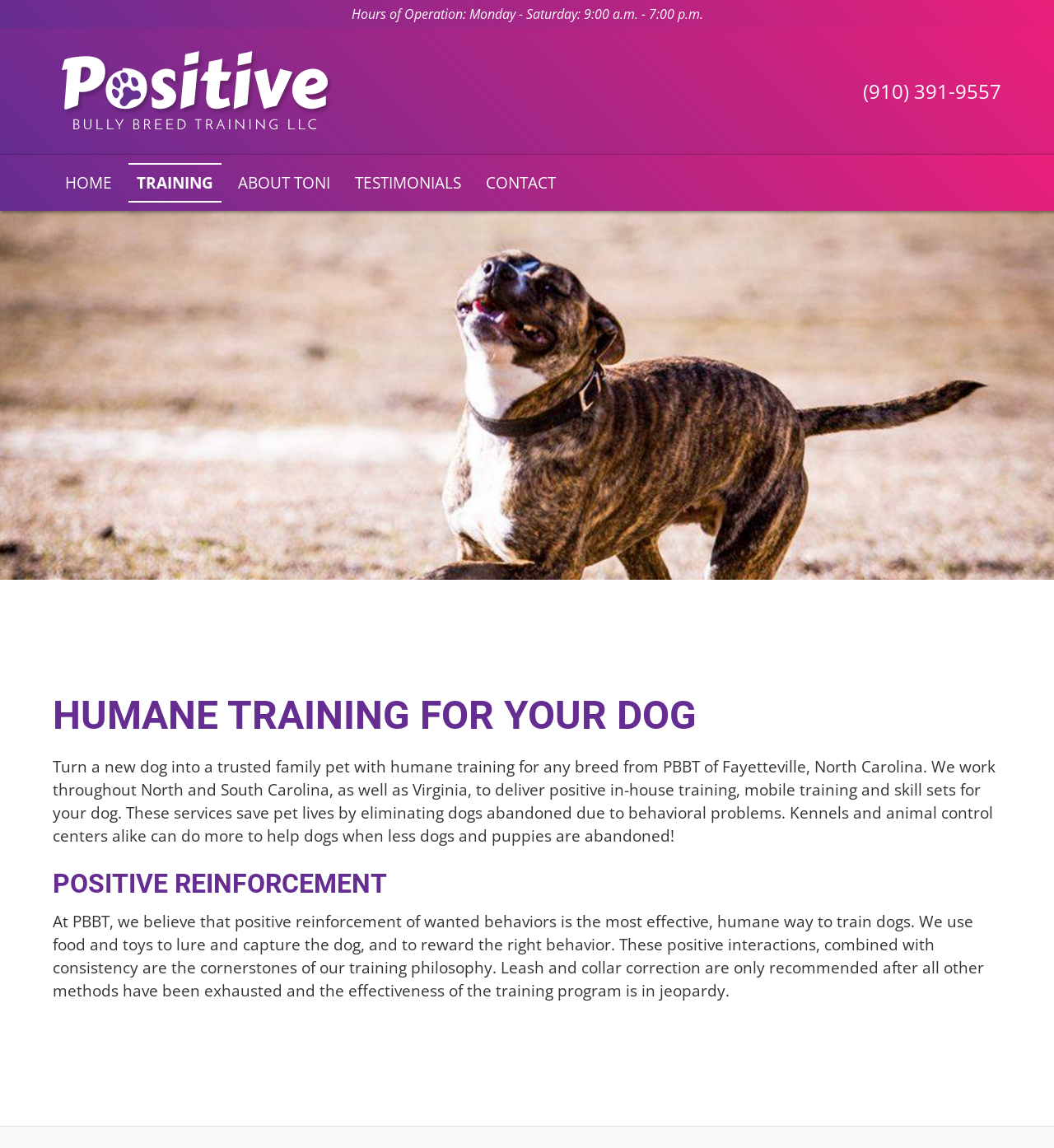Create a detailed summary of all the visual and textual information on the webpage.

This webpage is about Humane Training and In-House Training services provided by Positive Bully Breed Training LLC, based in Fayetteville, North Carolina. 

At the top of the page, there is a section displaying the hours of operation, which are Monday to Saturday from 9:00 a.m. to 7:00 p.m. 

Below this section, there is a logo of Positive Bully Breed Training LLC, accompanied by the company name and phone number, (910) 391-9557. 

A navigation menu is located below the logo, consisting of five links: HOME, TRAINING, ABOUT TONI, TESTIMONIALS, and CONTACT. 

The main content of the webpage is divided into two sections. The top section is empty, while the bottom section contains a lengthy paragraph describing the humane training services offered by Positive Bully Breed Training LLC. This paragraph explains that the company provides positive in-house training, mobile training, and skill sets for dogs, with the goal of saving pet lives by reducing the number of dogs abandoned due to behavioral problems. The company's training philosophy is based on positive reinforcement, using food and toys to lure and capture the dog, and to reward the right behavior. 

The paragraph is divided into two subheadings: "HUMANE TRAINING FOR YOUR DOG" and "POSITIVE REINFORCEMENT", which provide a clear structure to the content.